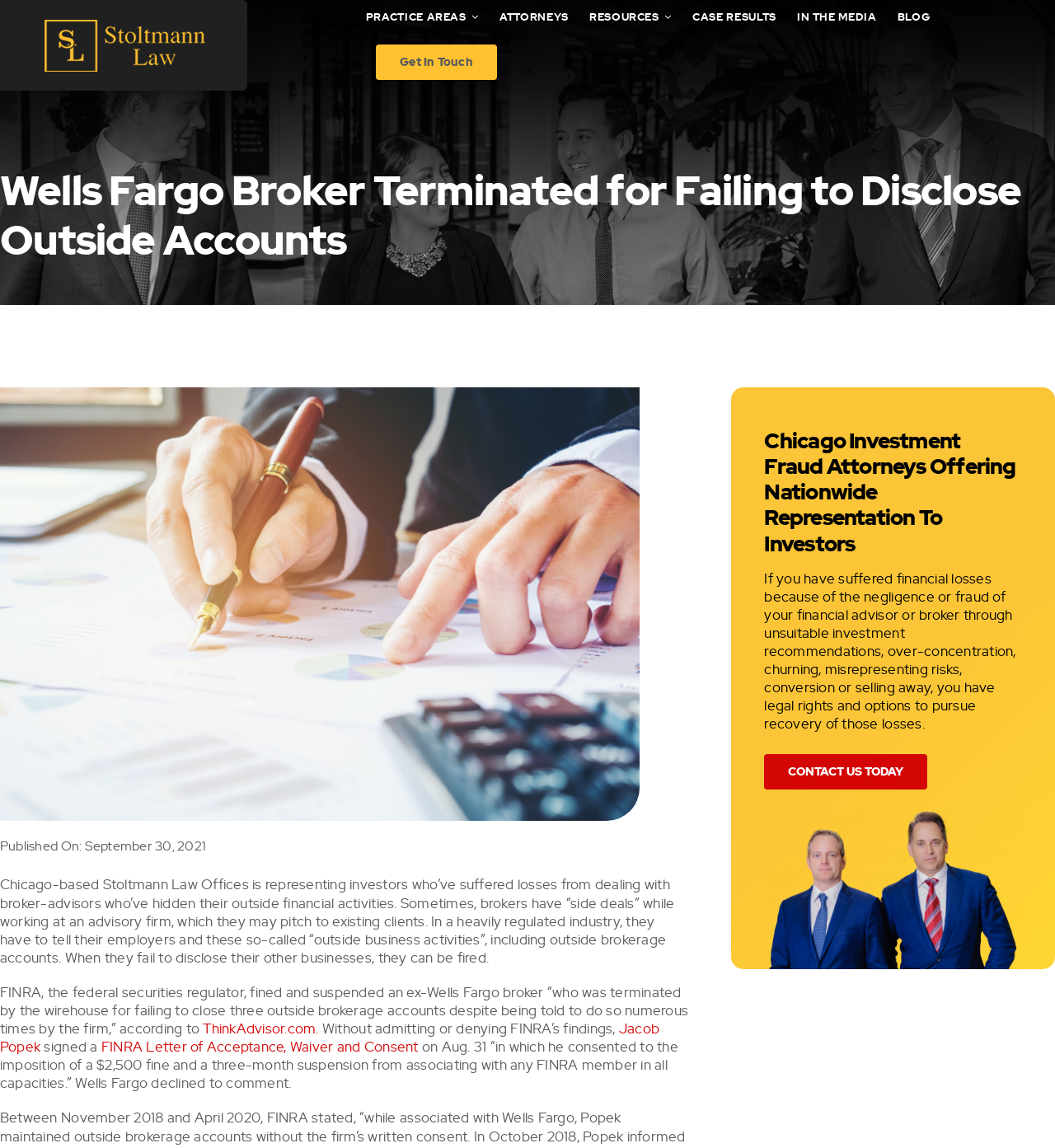Can you provide the bounding box coordinates for the element that should be clicked to implement the instruction: "Contact Stoltmann Law Offices"?

[0.725, 0.657, 0.879, 0.687]